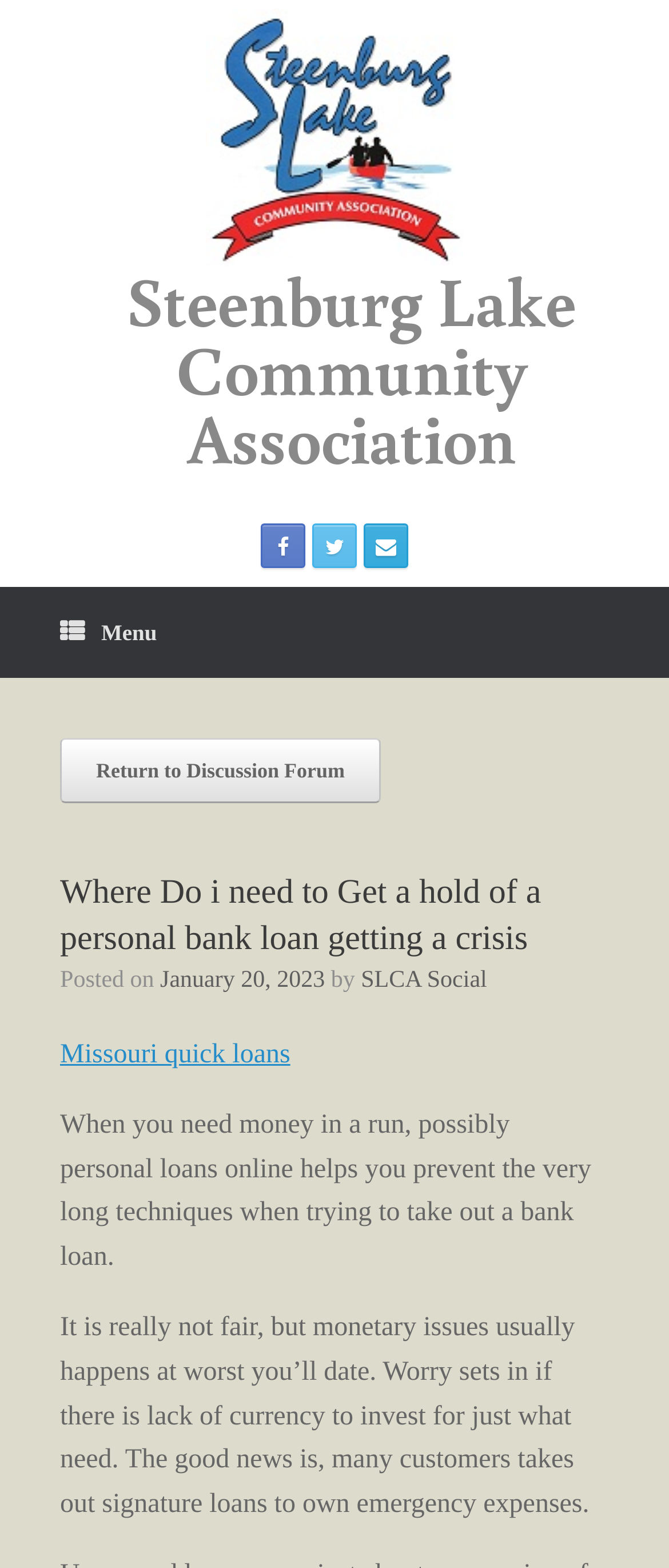Respond concisely with one word or phrase to the following query:
What is the purpose of personal loans online?

to prevent long procedures